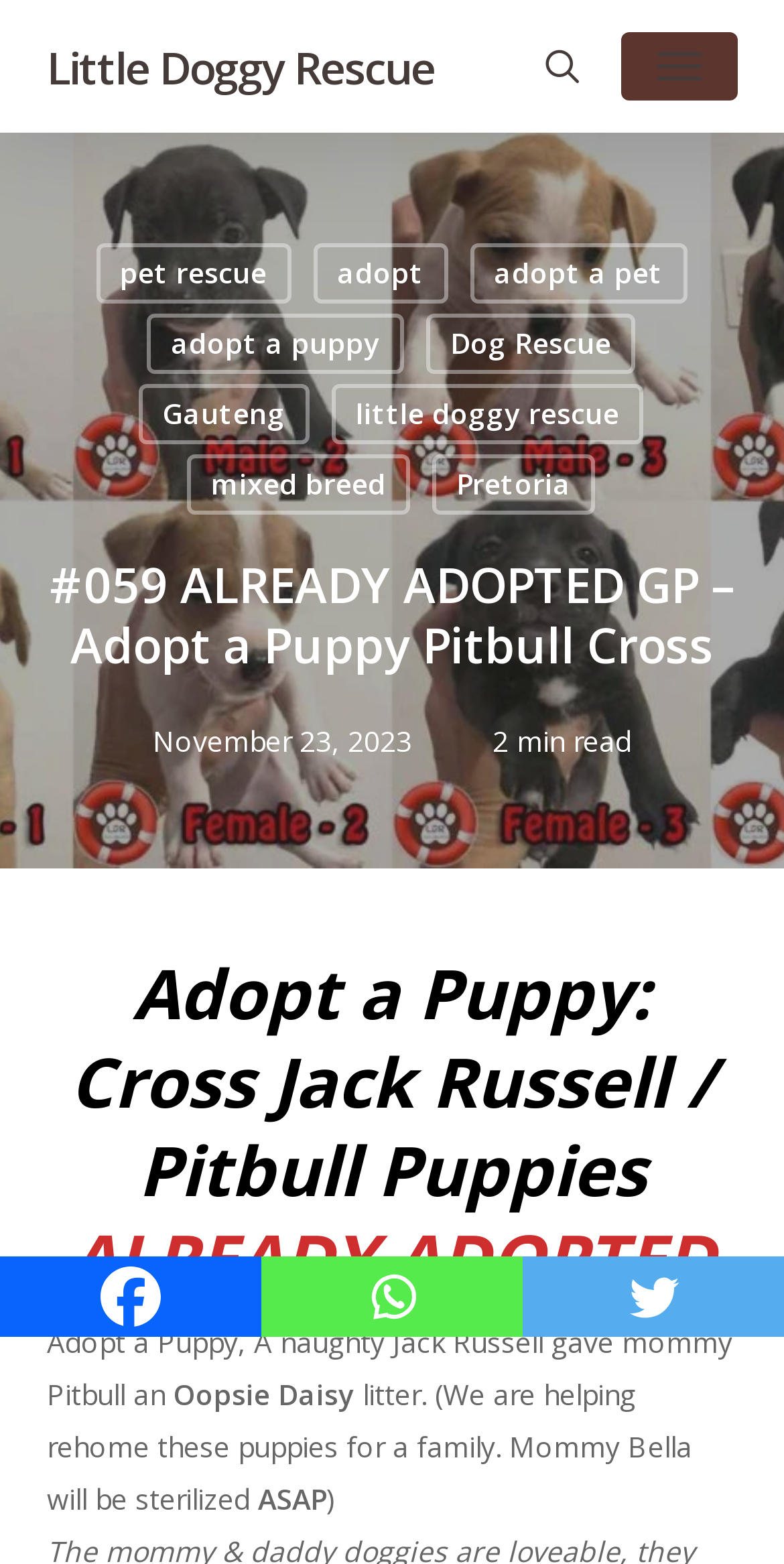Predict the bounding box coordinates of the area that should be clicked to accomplish the following instruction: "adopt a puppy". The bounding box coordinates should consist of four float numbers between 0 and 1, i.e., [left, top, right, bottom].

[0.187, 0.201, 0.515, 0.239]